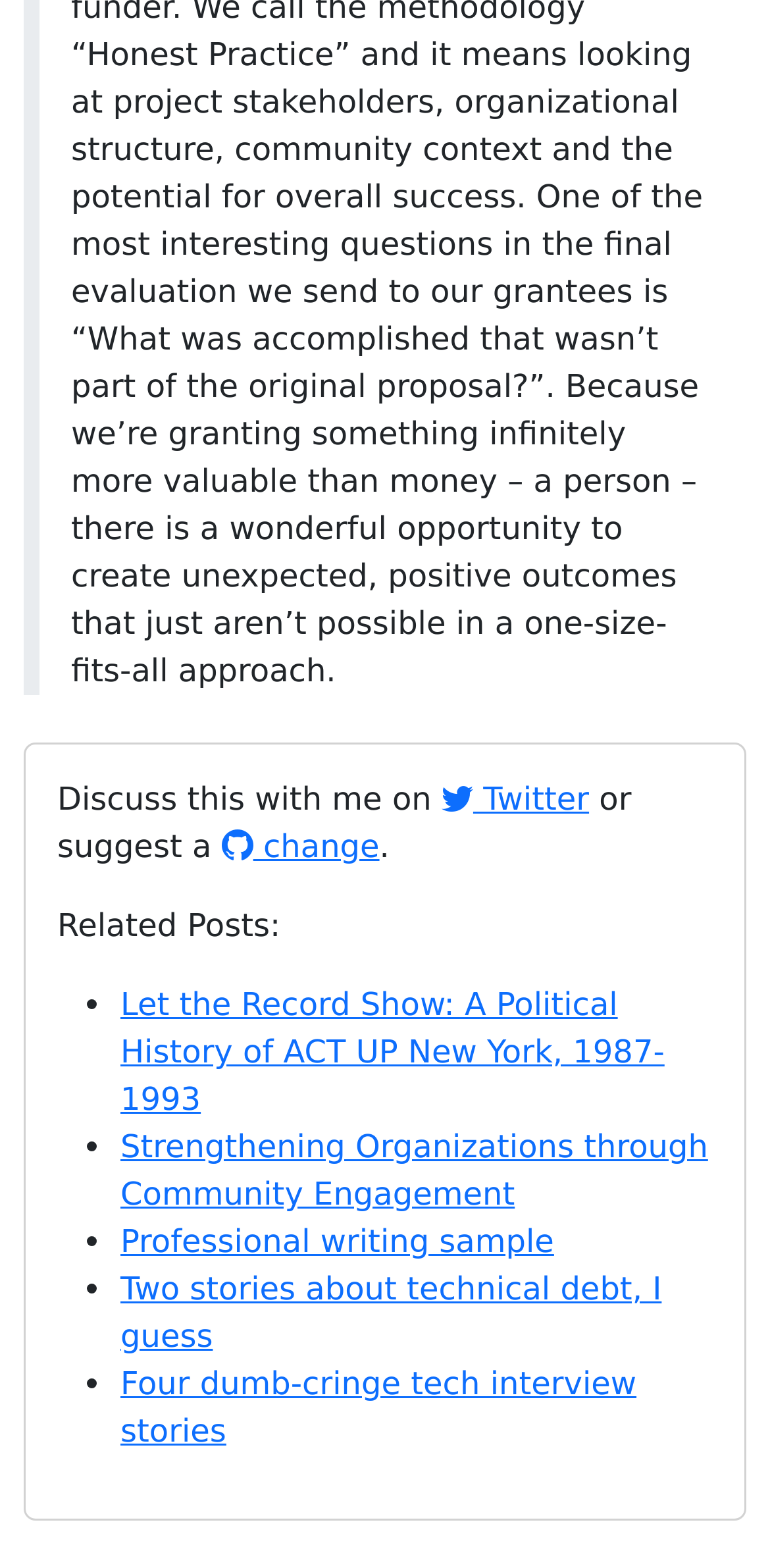Provide the bounding box coordinates of the UI element that matches the description: "Strengthening Organizations through Community Engagement".

[0.156, 0.719, 0.92, 0.774]